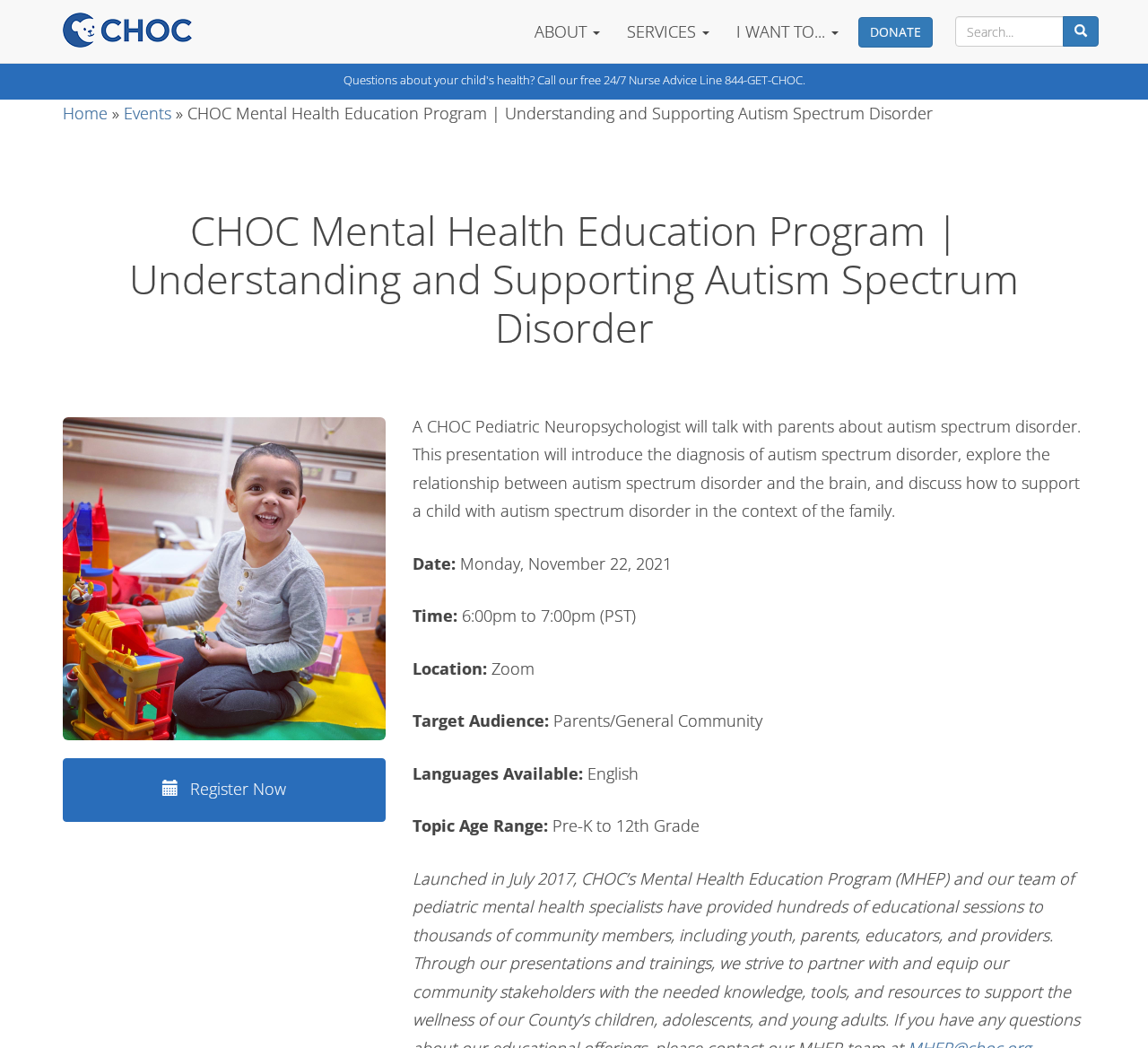Using the provided description Nature, find the bounding box coordinates for the UI element. Provide the coordinates in (top-left x, top-left y, bottom-right x, bottom-right y) format, ensuring all values are between 0 and 1.

None